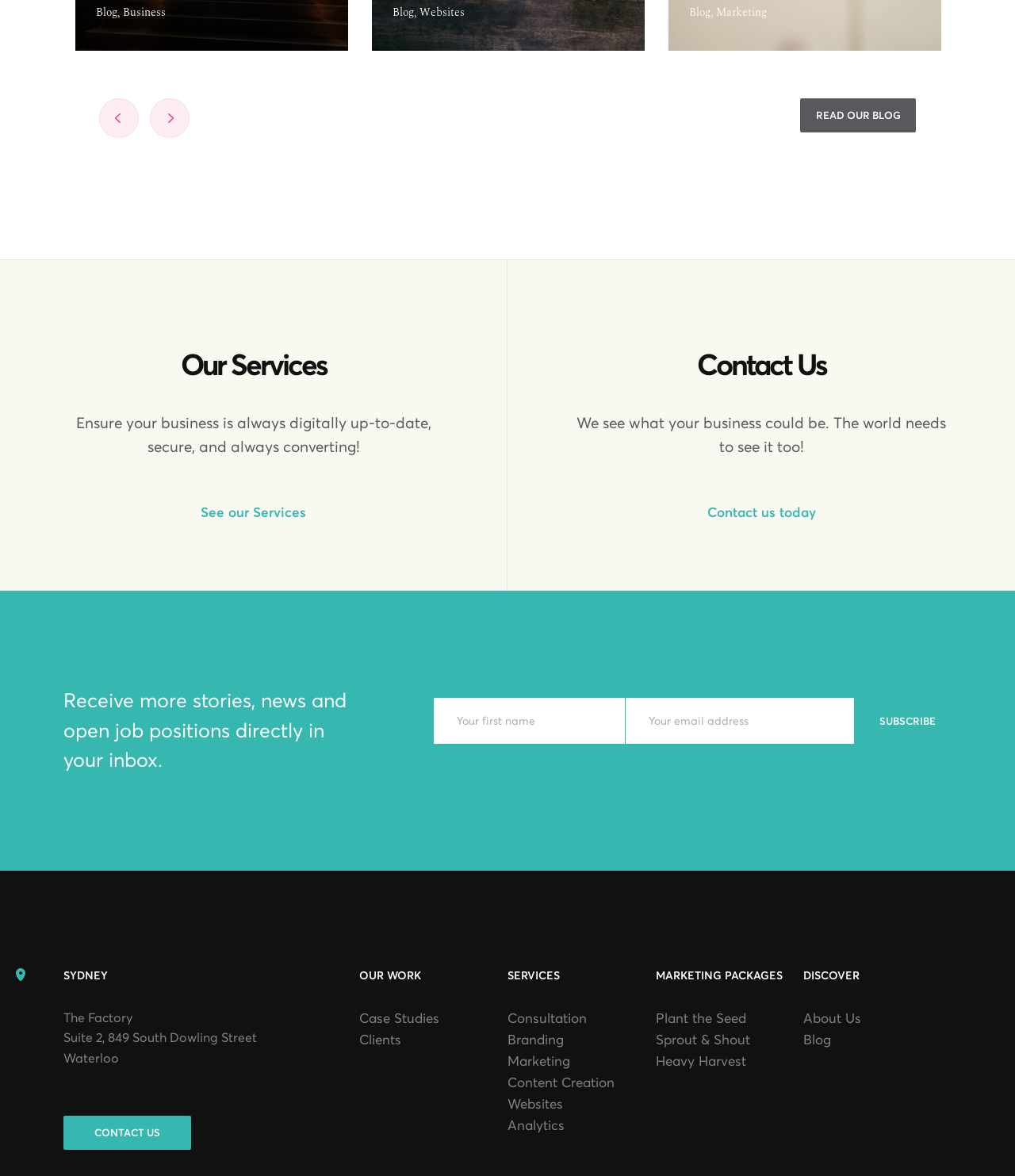Based on the image, please elaborate on the answer to the following question:
What services does the company offer?

I found the services offered by the company by looking at the 'SERVICES' section of the webpage. The services listed include 'Consultation', 'Branding', 'Marketing', 'Content Creation', 'Websites', and 'Analytics'.